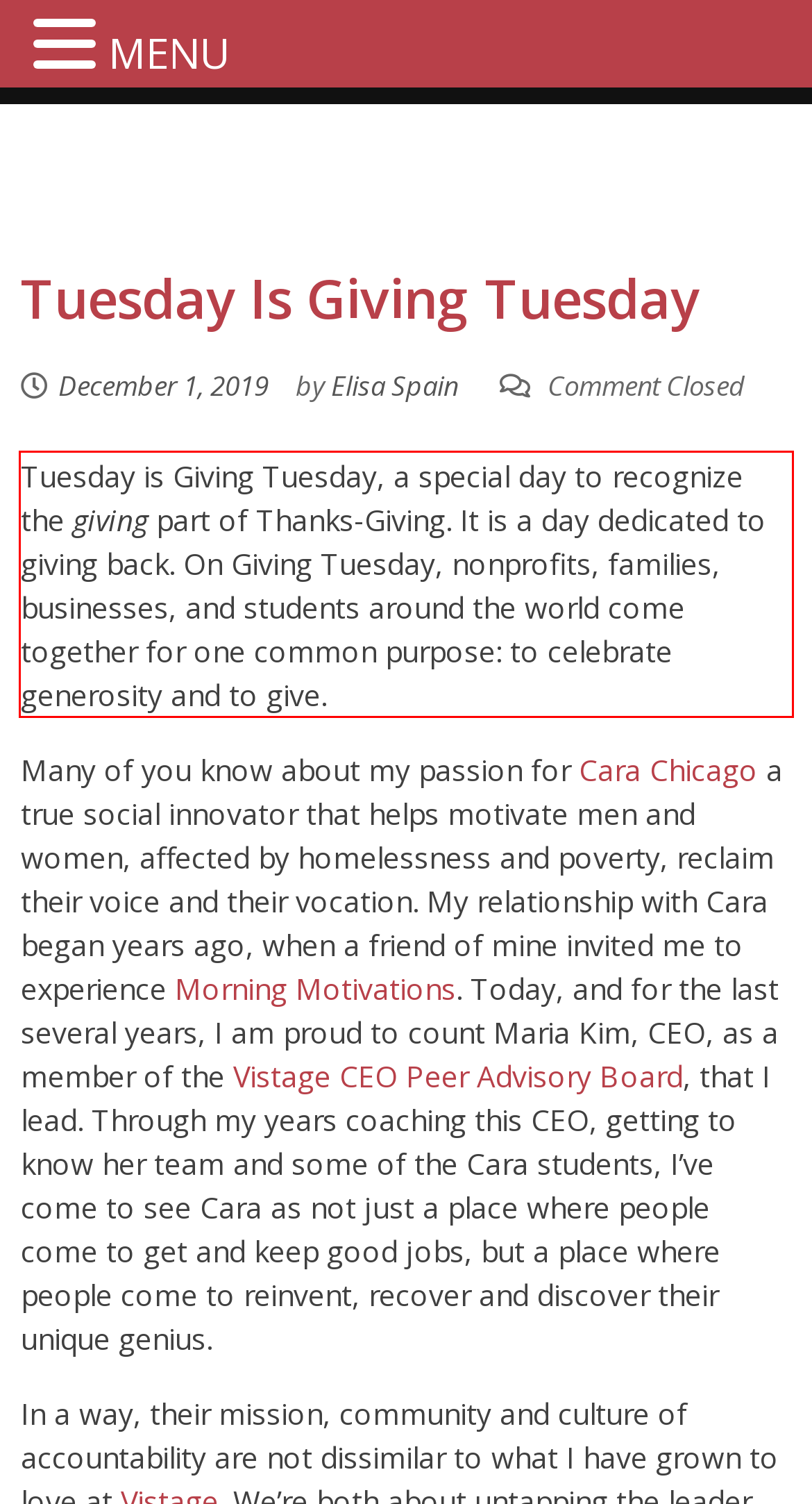Observe the screenshot of the webpage that includes a red rectangle bounding box. Conduct OCR on the content inside this red bounding box and generate the text.

Tuesday is Giving Tuesday, a special day to recognize the giving part of Thanks-Giving. It is a day dedicated to giving back. On Giving Tuesday, nonprofits, families, businesses, and students around the world come together for one common purpose: to celebrate generosity and to give.